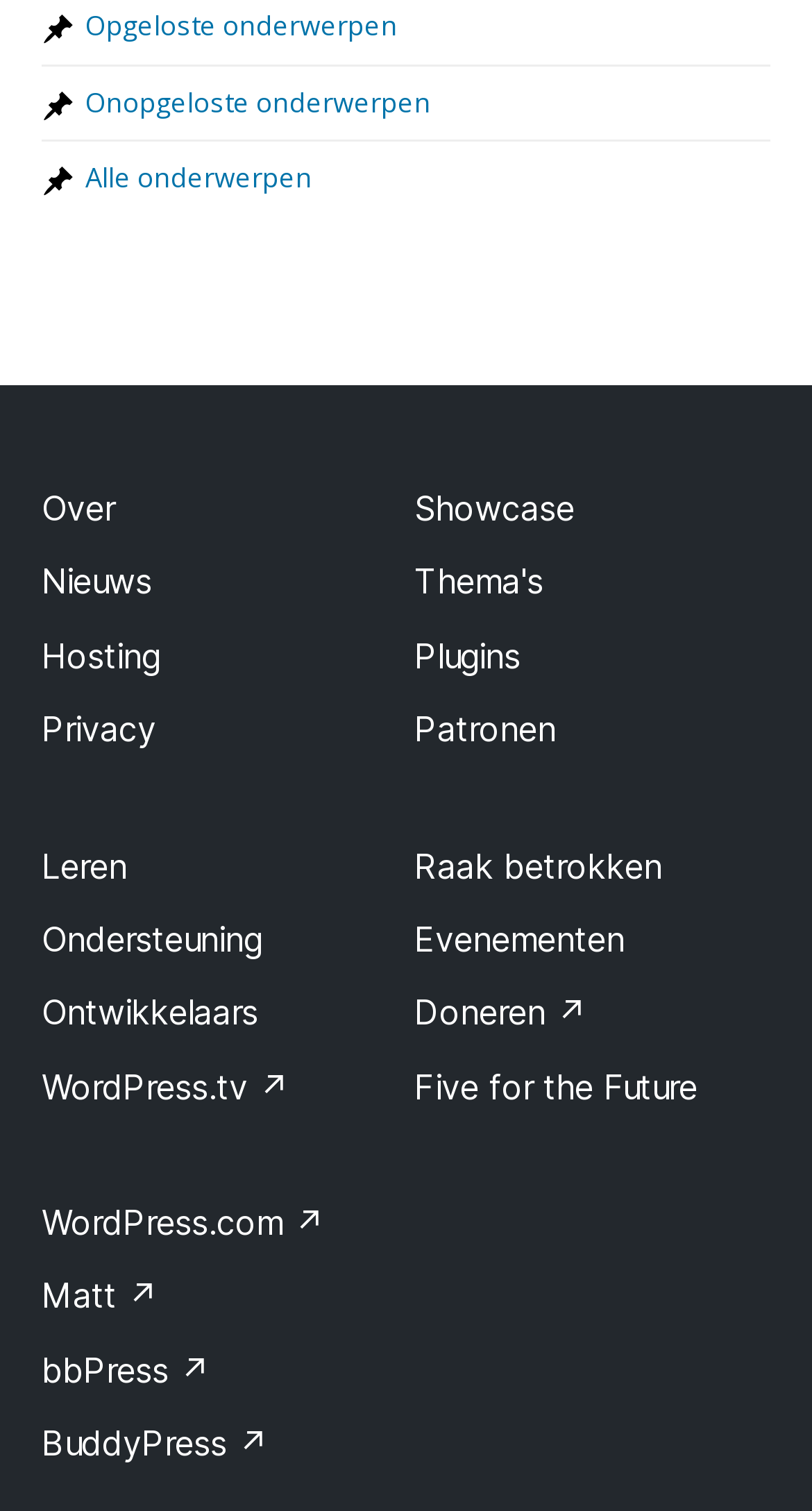Please specify the bounding box coordinates of the area that should be clicked to accomplish the following instruction: "View all topics". The coordinates should consist of four float numbers between 0 and 1, i.e., [left, top, right, bottom].

[0.105, 0.104, 0.385, 0.129]